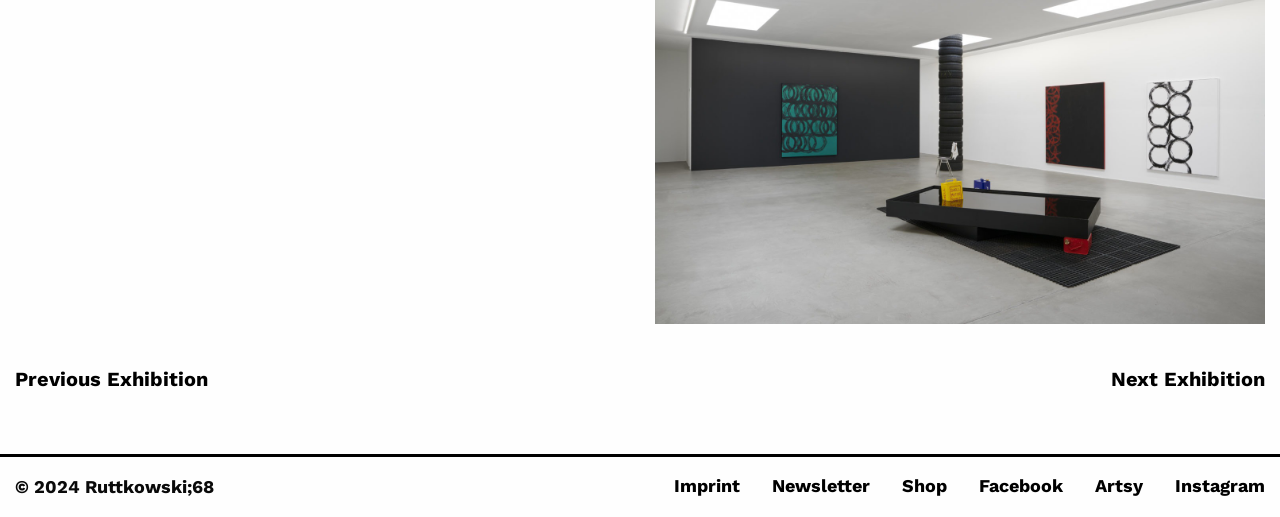How many navigation links are available at the bottom?
Look at the image and answer the question using a single word or phrase.

5